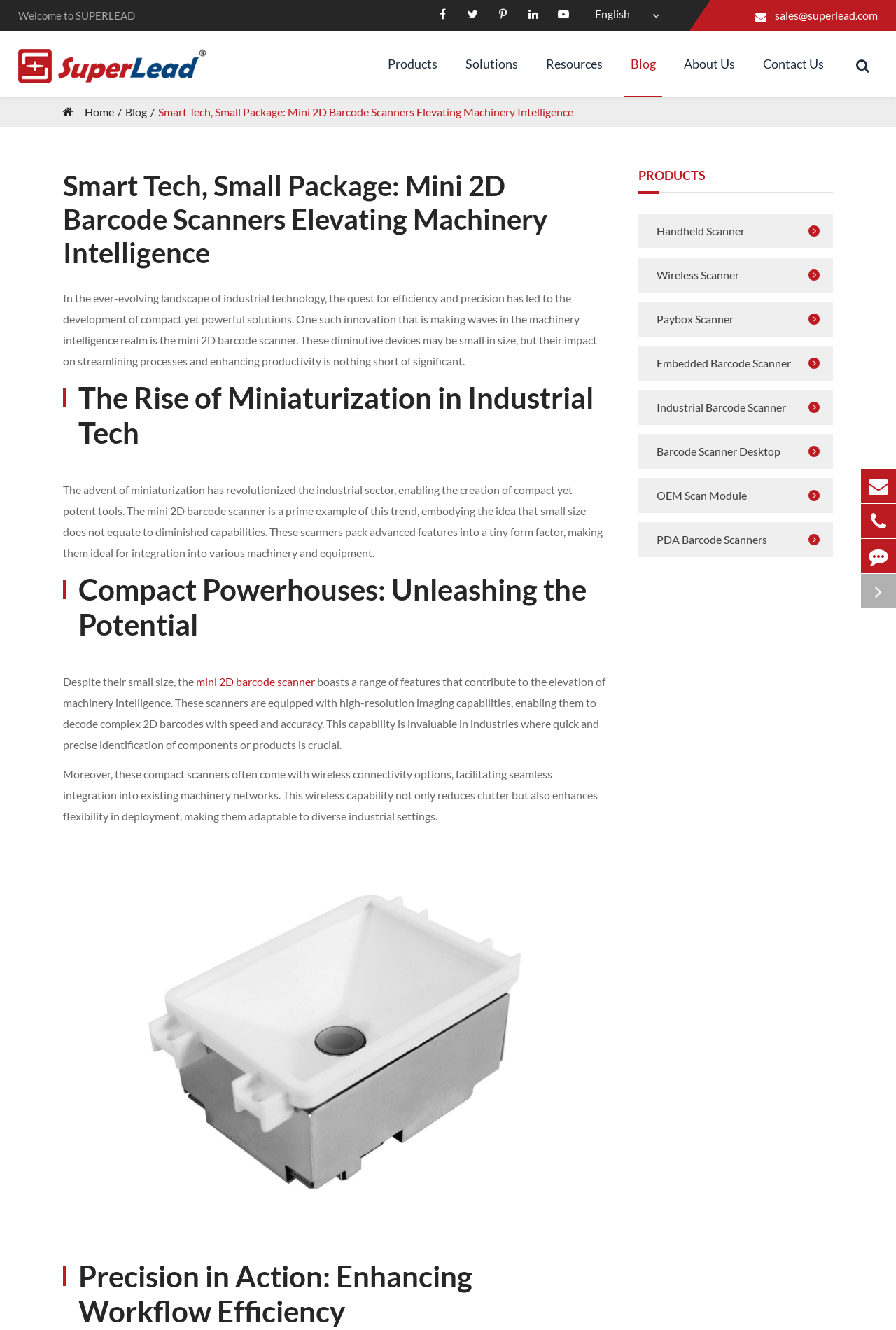Kindly respond to the following question with a single word or a brief phrase: 
What is the feature of the mini 2D barcode scanner that enables quick and precise identification?

High-resolution imaging capabilities